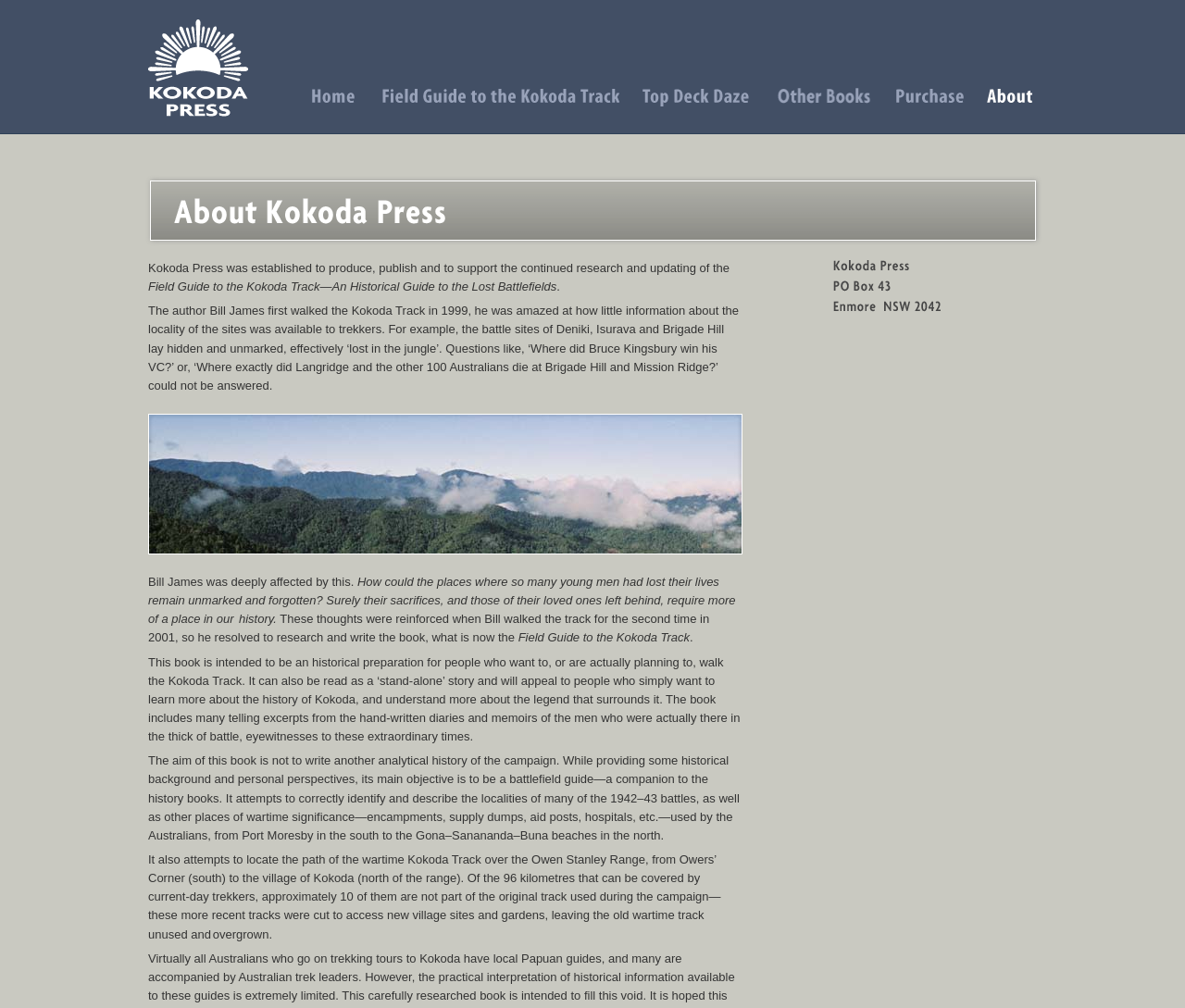What is the main objective of the Field Guide?
Use the information from the image to give a detailed answer to the question.

The webpage states that the main objective of the Field Guide to the Kokoda Track is to be a battlefield guide, providing a companion to the history books and attempting to correctly identify and describe the localities of many of the 1942-43 battles and other places of wartime significance.